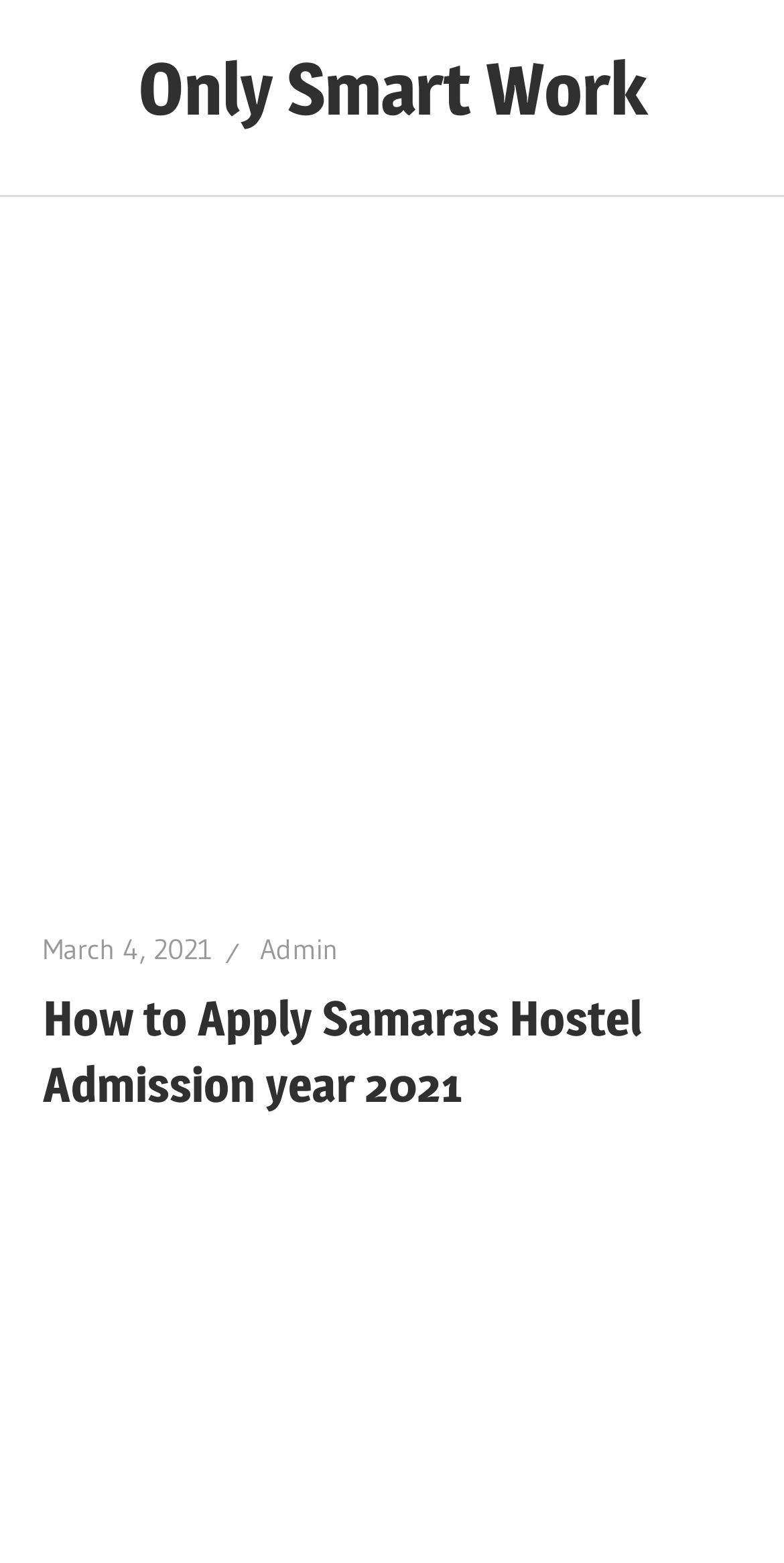Based on the element description: "aria-label="Advertisement" name="aswift_1" title="Advertisement"", identify the UI element and provide its bounding box coordinates. Use four float numbers between 0 and 1, [left, top, right, bottom].

[0.0, 0.164, 1.0, 0.582]